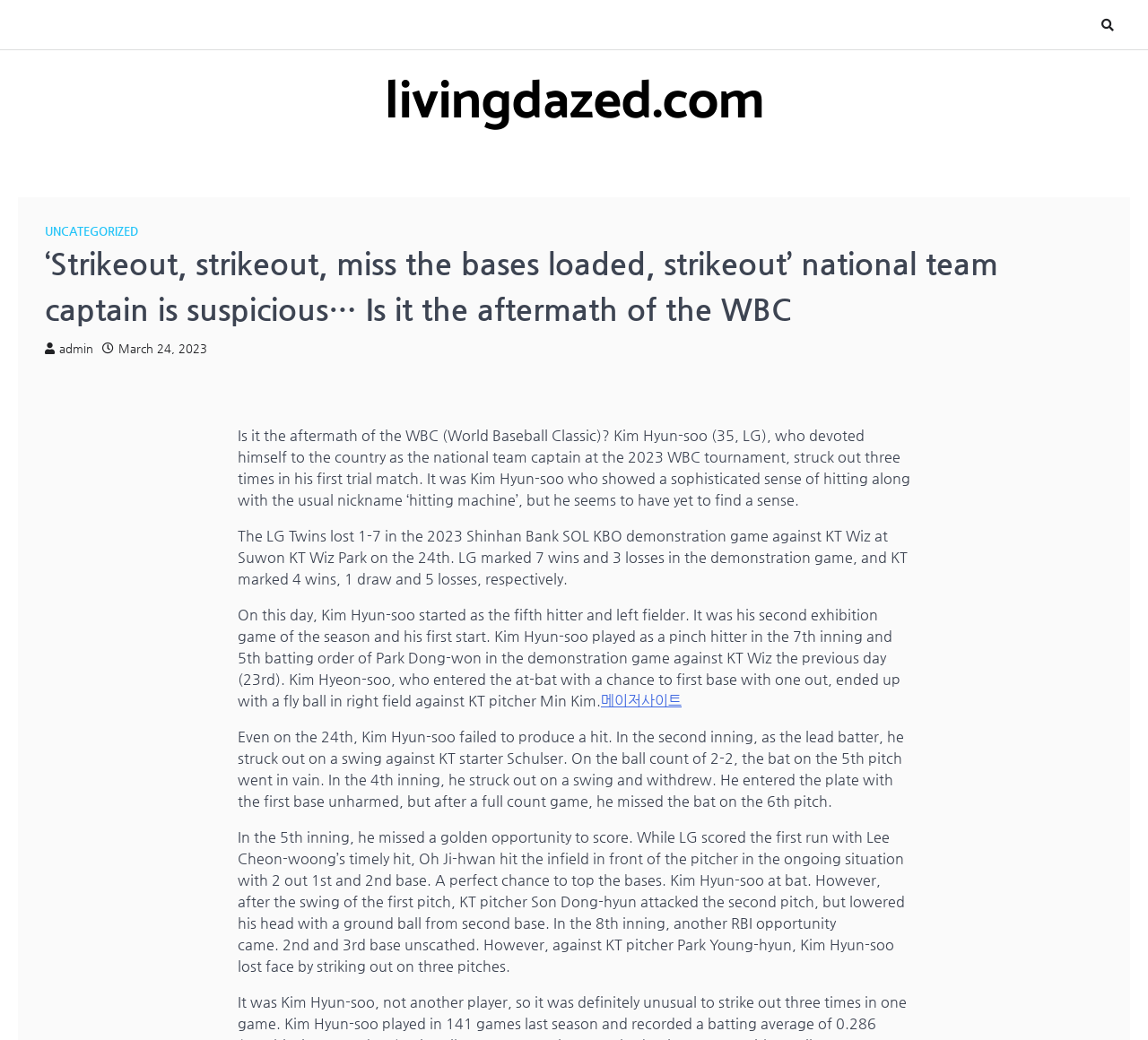How many times did Kim Hyun-soo strike out?
Based on the image, respond with a single word or phrase.

Three